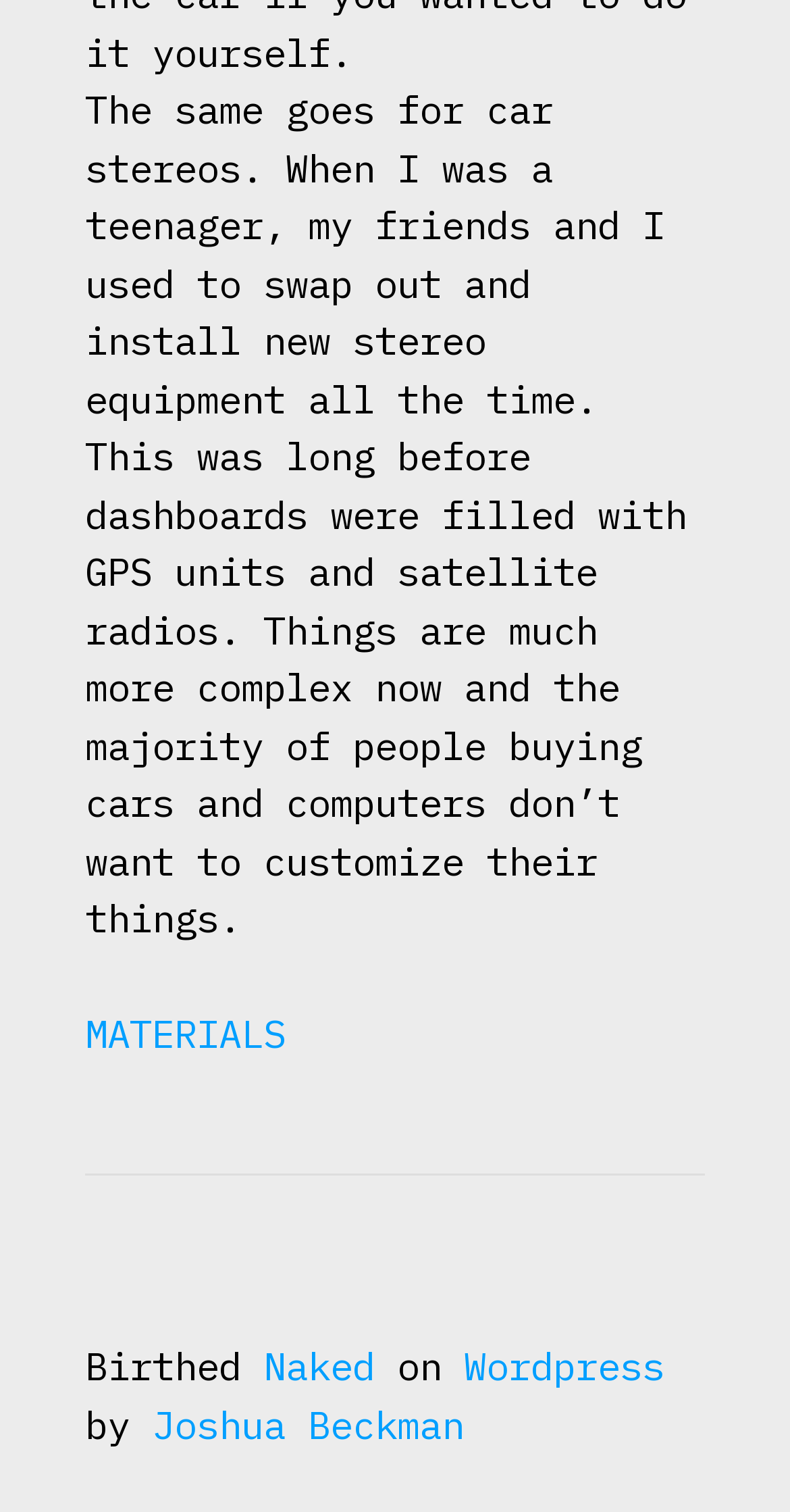Use a single word or phrase to answer the question:
What is the topic of the main text?

Car stereos